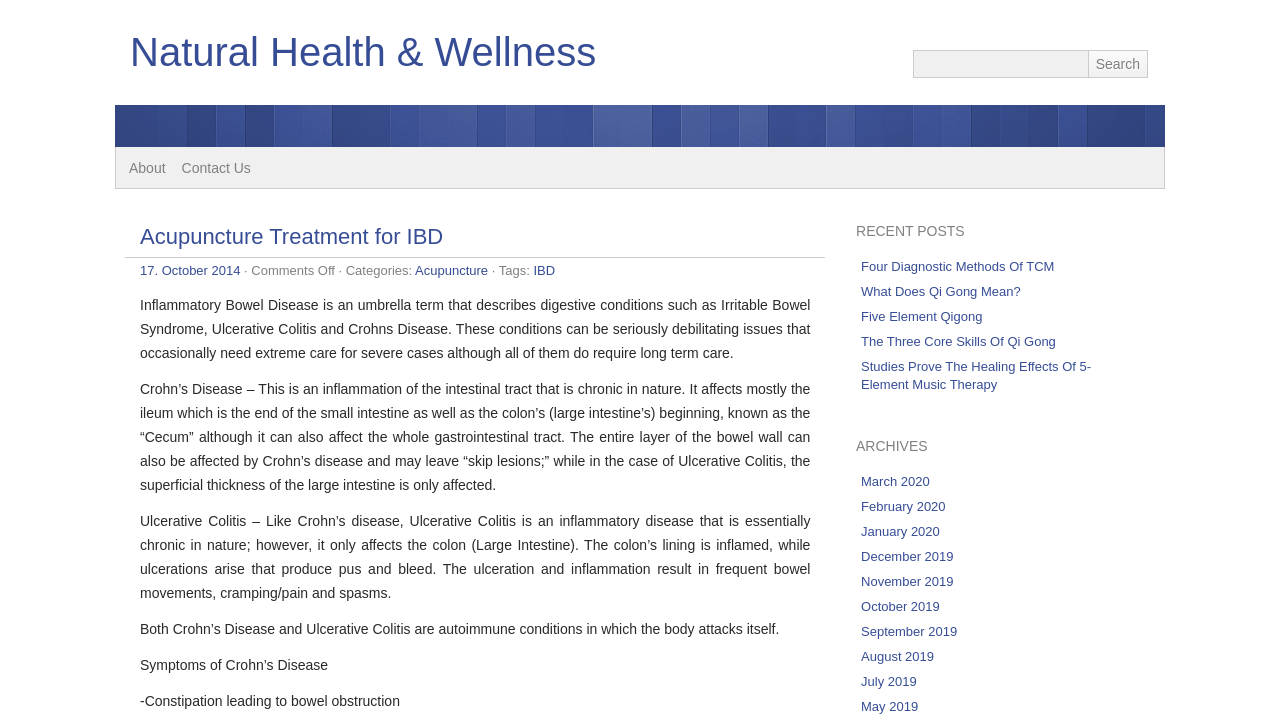What are the two main types of IBD mentioned on this webpage?
Answer the question with a detailed and thorough explanation.

The webpage provides detailed descriptions of Crohn's disease and Ulcerative Colitis, indicating that these are the two main types of Inflammatory Bowel Disease (IBD) being discussed. The descriptions highlight the differences between the two conditions, such as the affected areas of the intestine and the symptoms.